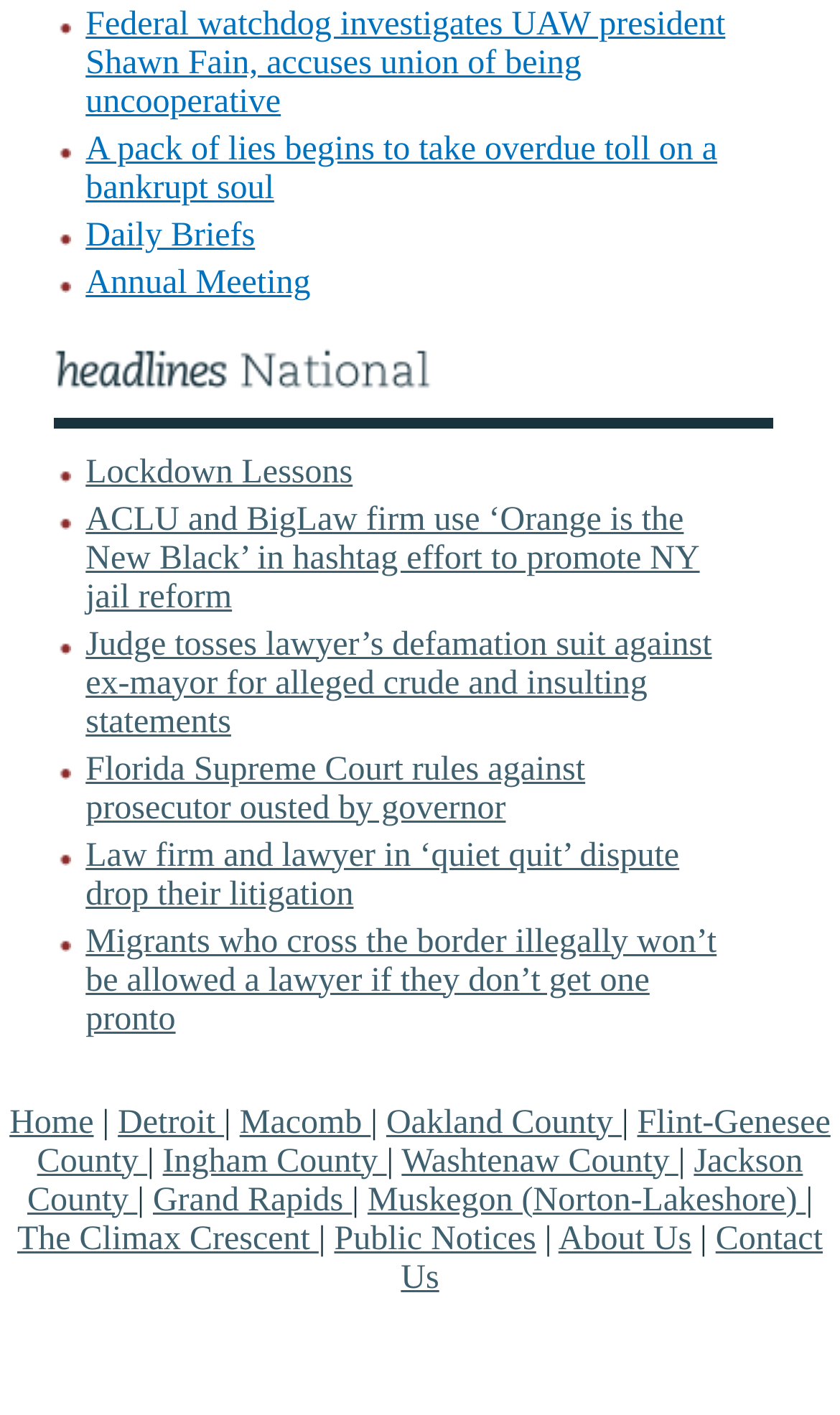Determine the bounding box coordinates for the clickable element to execute this instruction: "Go to Home page". Provide the coordinates as four float numbers between 0 and 1, i.e., [left, top, right, bottom].

[0.011, 0.78, 0.112, 0.806]